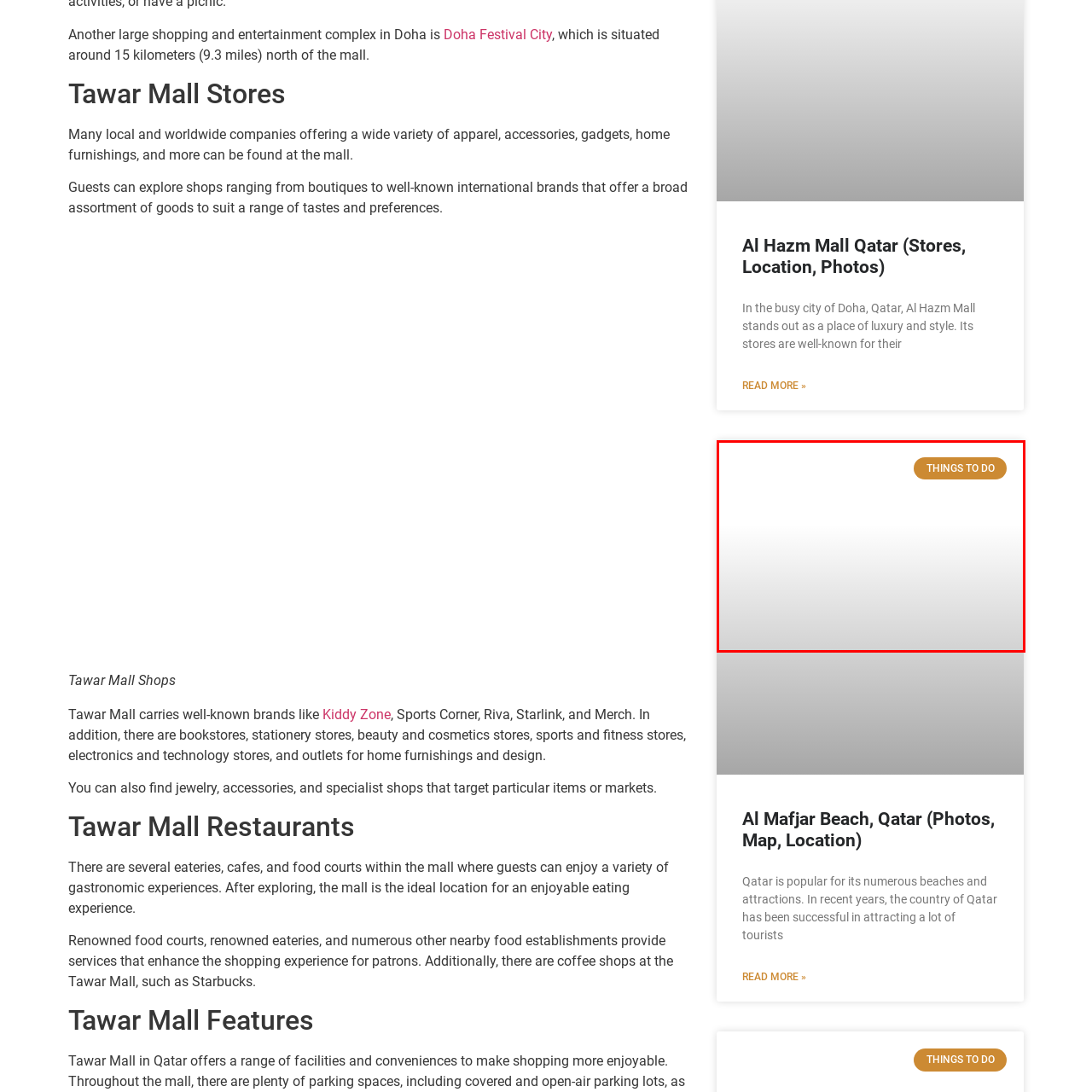Offer a detailed account of what is shown inside the red bounding box.

The image features a section titled "THINGS TO DO," set against a minimalist background. The prominent orange button labeled "THINGS TO DO" invites users to explore various activities and attractions. Positioned above this button, the text highlights the allure of Al Mafjar Beach in Qatar, suggesting it as a potential destination. This visual serves as an engaging introduction to leisure opportunities in Qatar, emphasizing the region's charm and inviting tourists to discover its offerings.